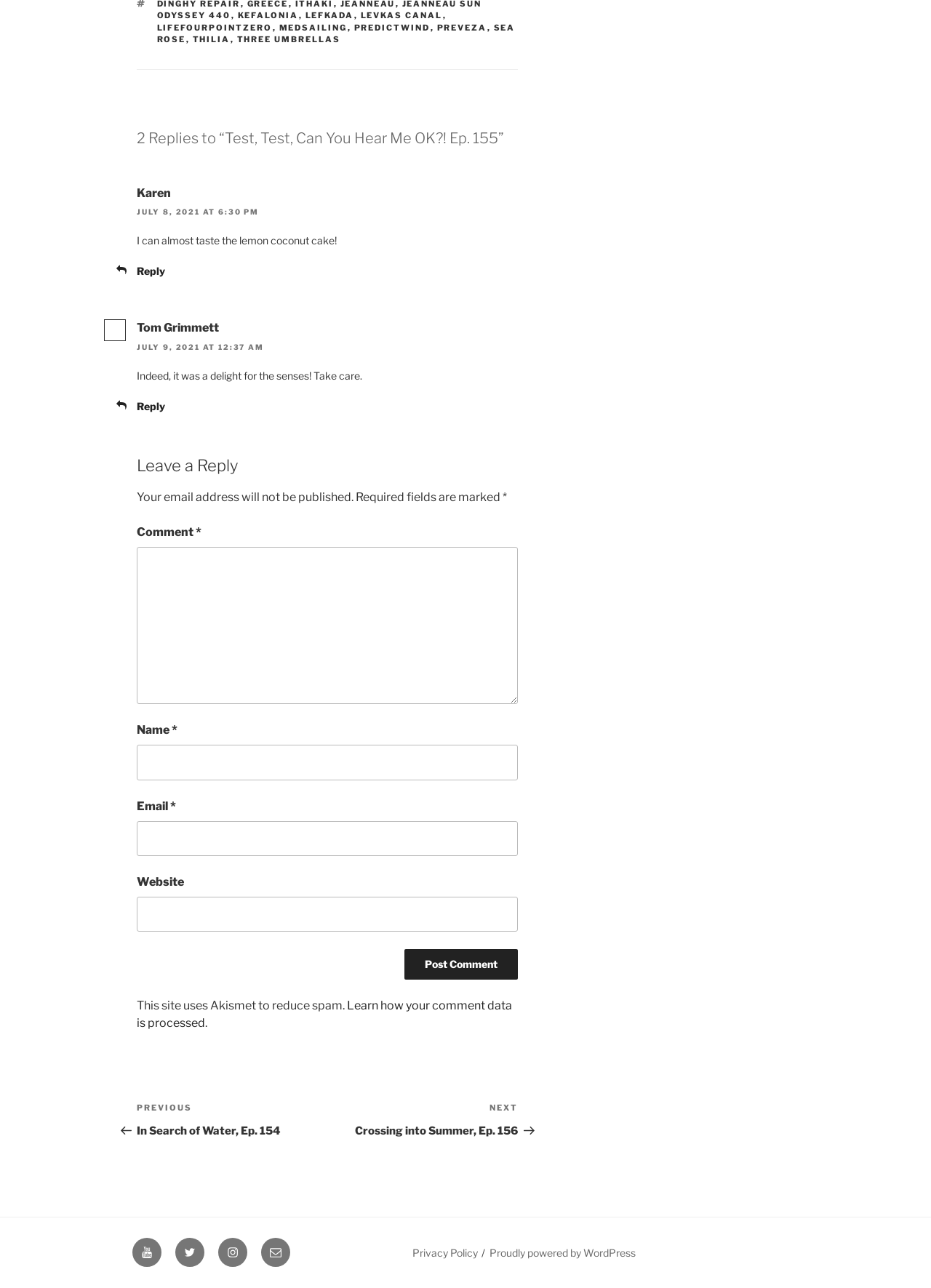Please identify the bounding box coordinates of the region to click in order to complete the given instruction: "Click on the 'YouTube' link in the footer". The coordinates should be four float numbers between 0 and 1, i.e., [left, top, right, bottom].

[0.142, 0.961, 0.173, 0.984]